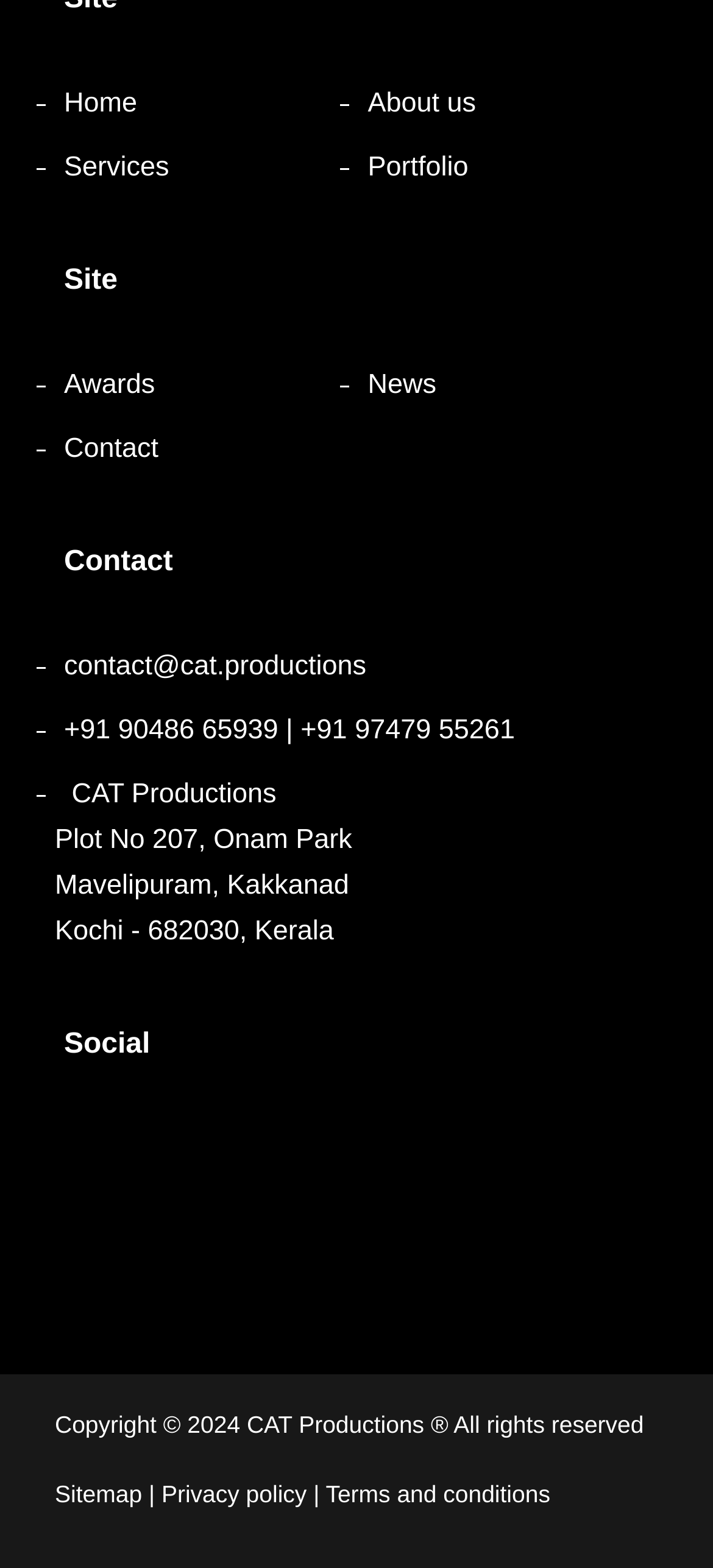Find the bounding box coordinates for the UI element whose description is: "Privacy policy". The coordinates should be four float numbers between 0 and 1, in the format [left, top, right, bottom].

[0.226, 0.944, 0.43, 0.962]